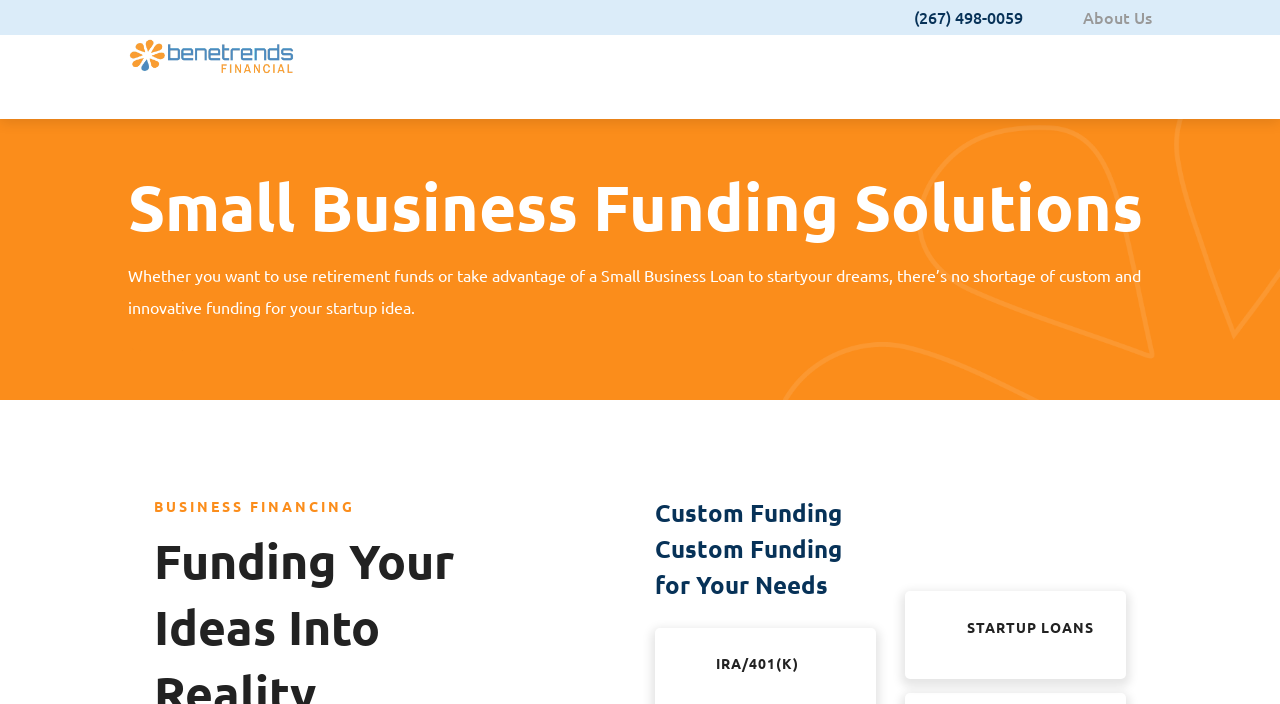What is the main topic of the webpage?
Give a detailed and exhaustive answer to the question.

I determined the main topic by analyzing the headings and content of the webpage. The heading 'Small Business Funding Solutions' and the presence of related subheadings like 'BUSINESS FINANCING' and 'STARTUP LOANS' suggest that the main topic is small business funding.